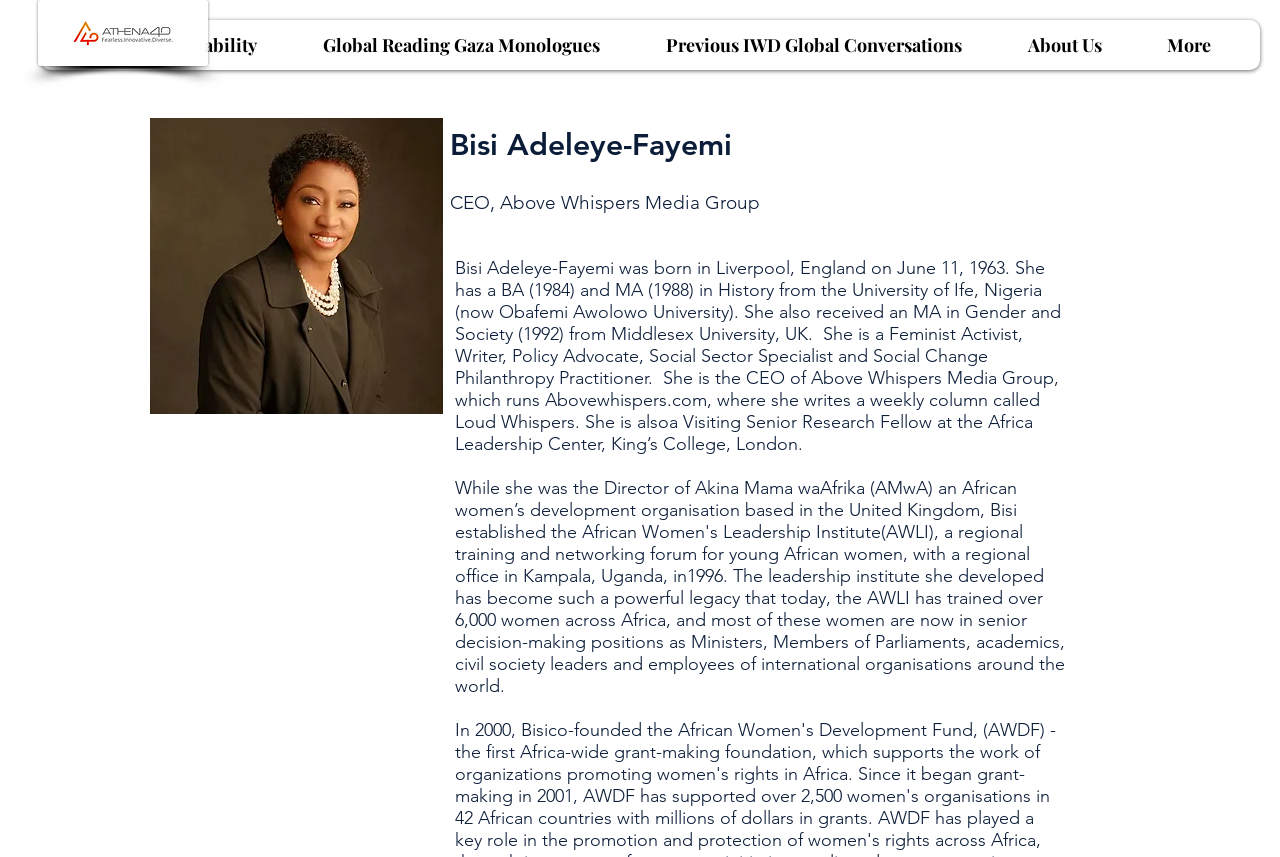What is Bisi Adeleye-Fayemi's profession?
Craft a detailed and extensive response to the question.

Based on the webpage, Bisi Adeleye-Fayemi's profession is mentioned as CEO of Above Whispers Media Group, which is stated in the StaticText element with the text 'CEO, Above Whispers Media Group'.